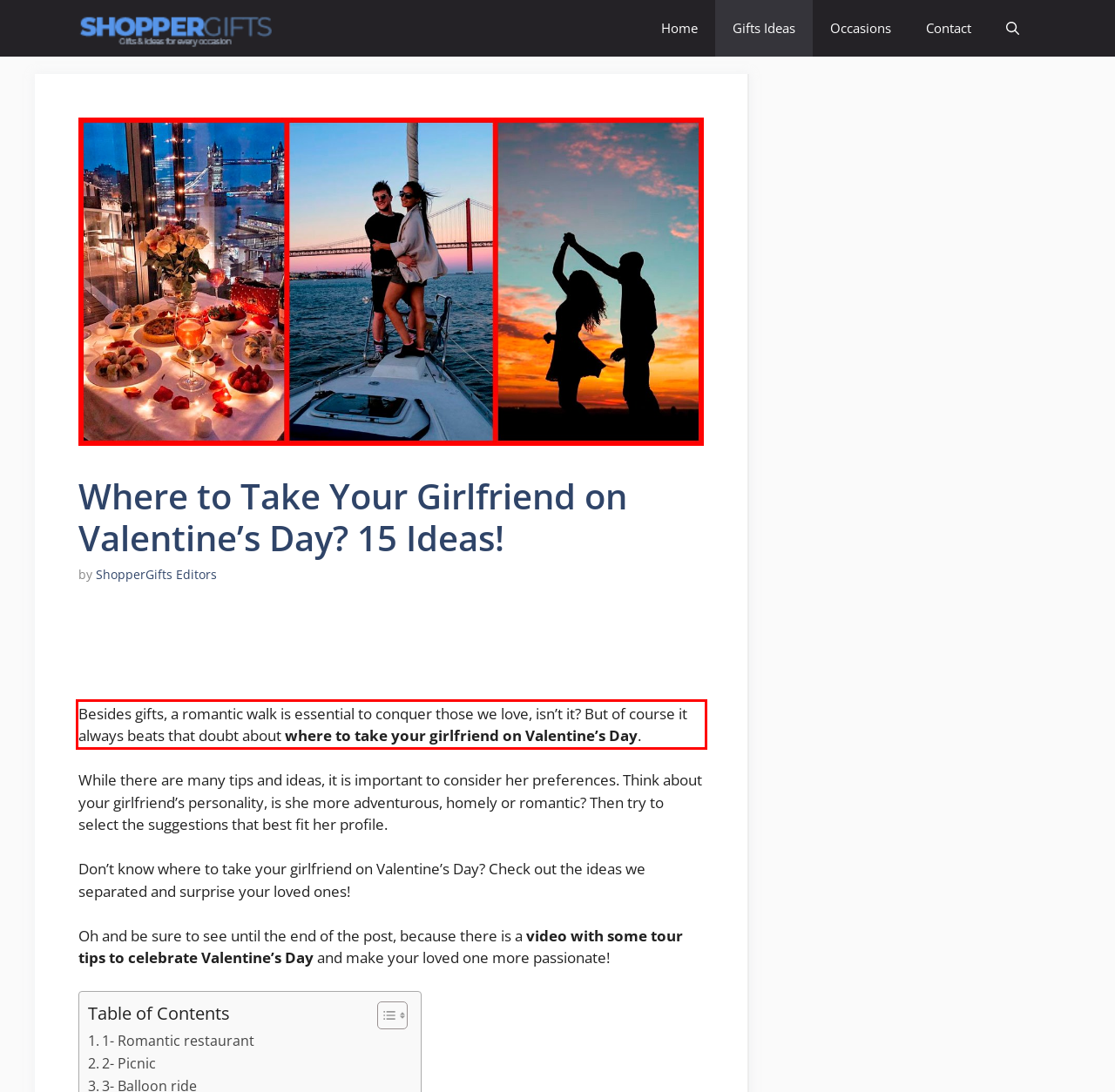You have a screenshot of a webpage, and there is a red bounding box around a UI element. Utilize OCR to extract the text within this red bounding box.

Besides gifts, a romantic walk is essential to conquer those we love, isn’t it? But of course it always beats that doubt about where to take your girlfriend on Valentine’s Day.